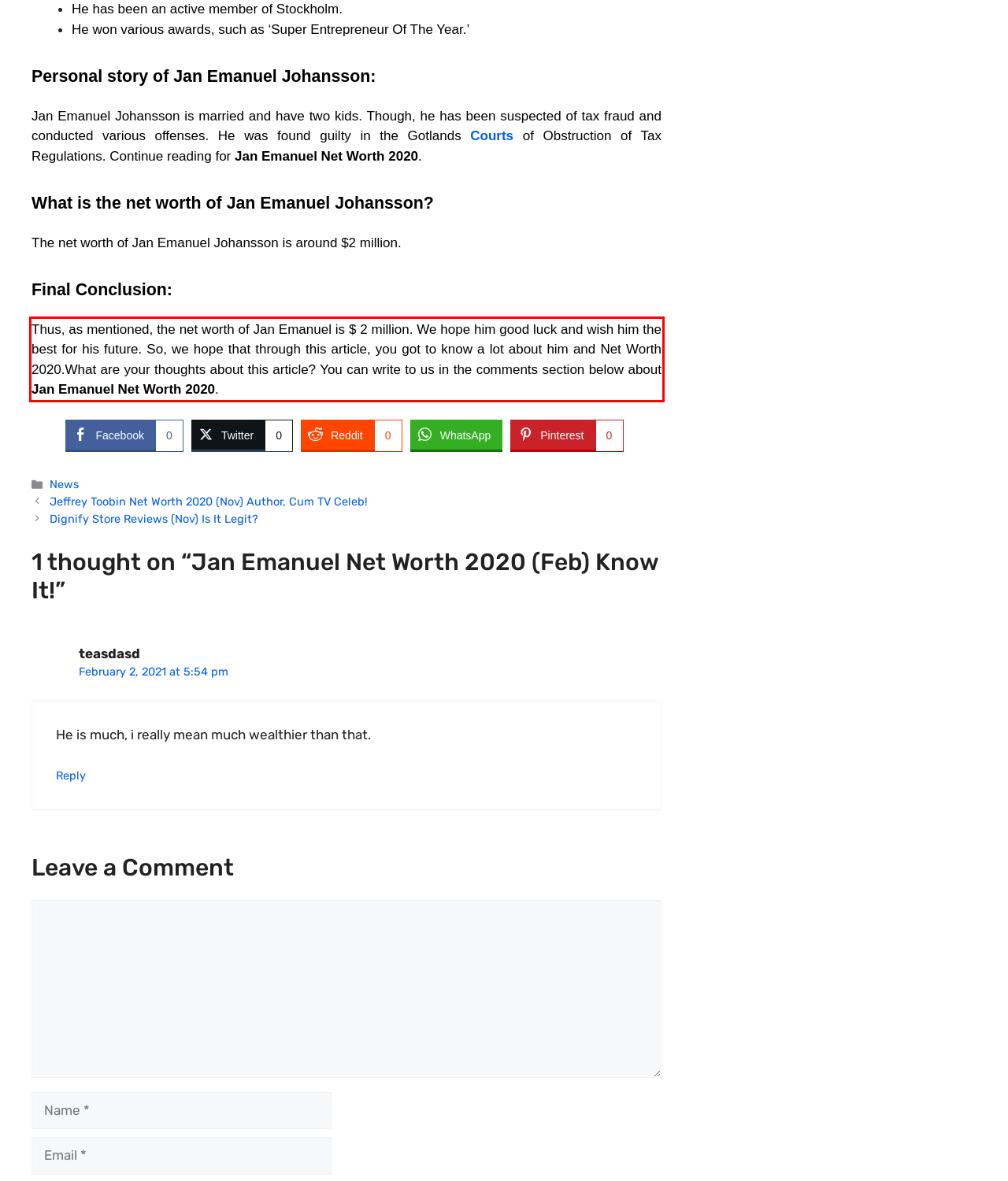Given a screenshot of a webpage, locate the red bounding box and extract the text it encloses.

Thus, as mentioned, the net worth of Jan Emanuel is $ 2 million. We hope him good luck and wish him the best for his future. So, we hope that through this article, you got to know a lot about him and Net Worth 2020.What are your thoughts about this article? You can write to us in the comments section below about Jan Emanuel Net Worth 2020.